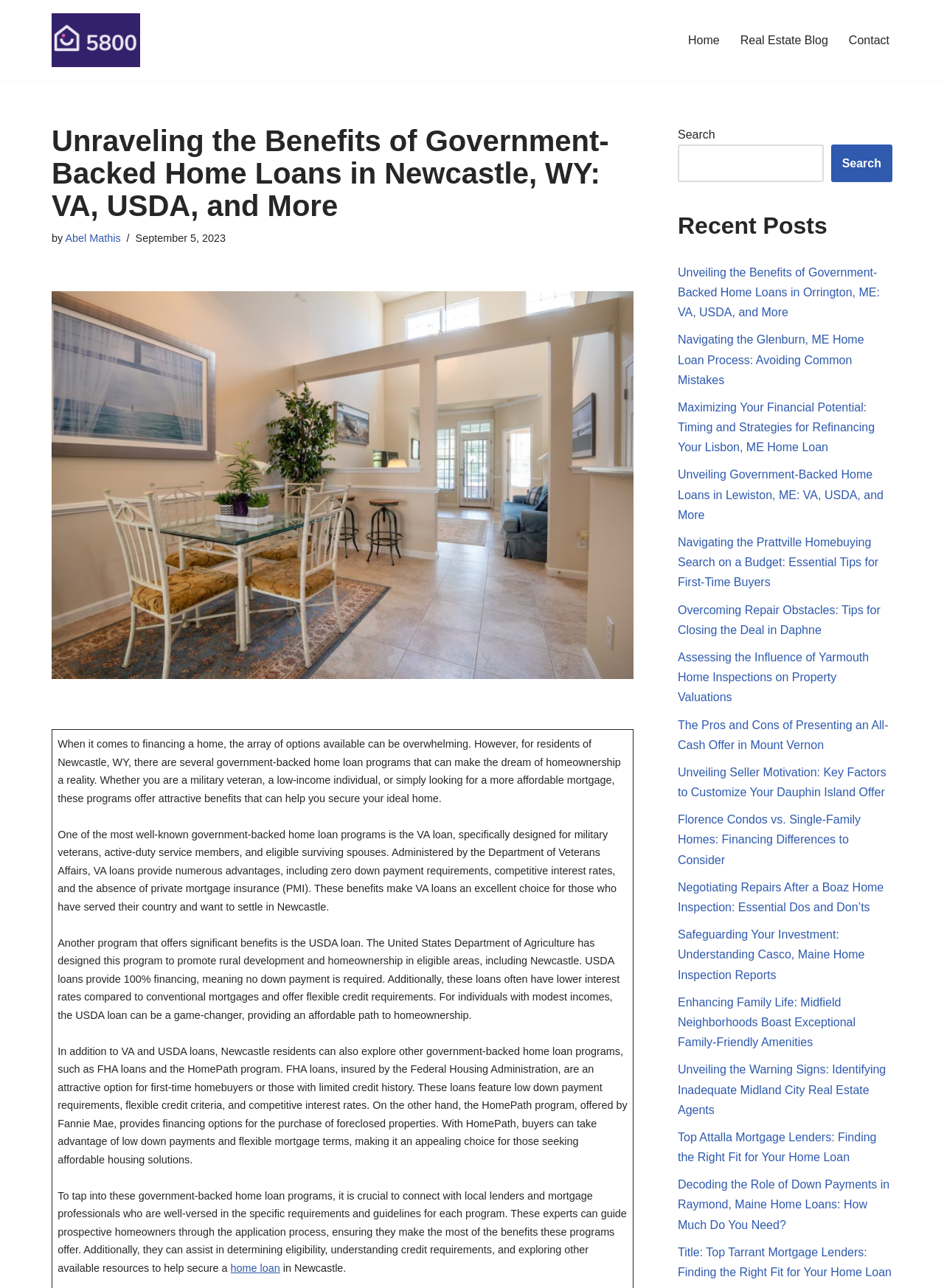Locate the bounding box coordinates of the area to click to fulfill this instruction: "Explore the 'Recent Posts' section". The bounding box should be presented as four float numbers between 0 and 1, in the order [left, top, right, bottom].

[0.718, 0.164, 0.945, 0.186]